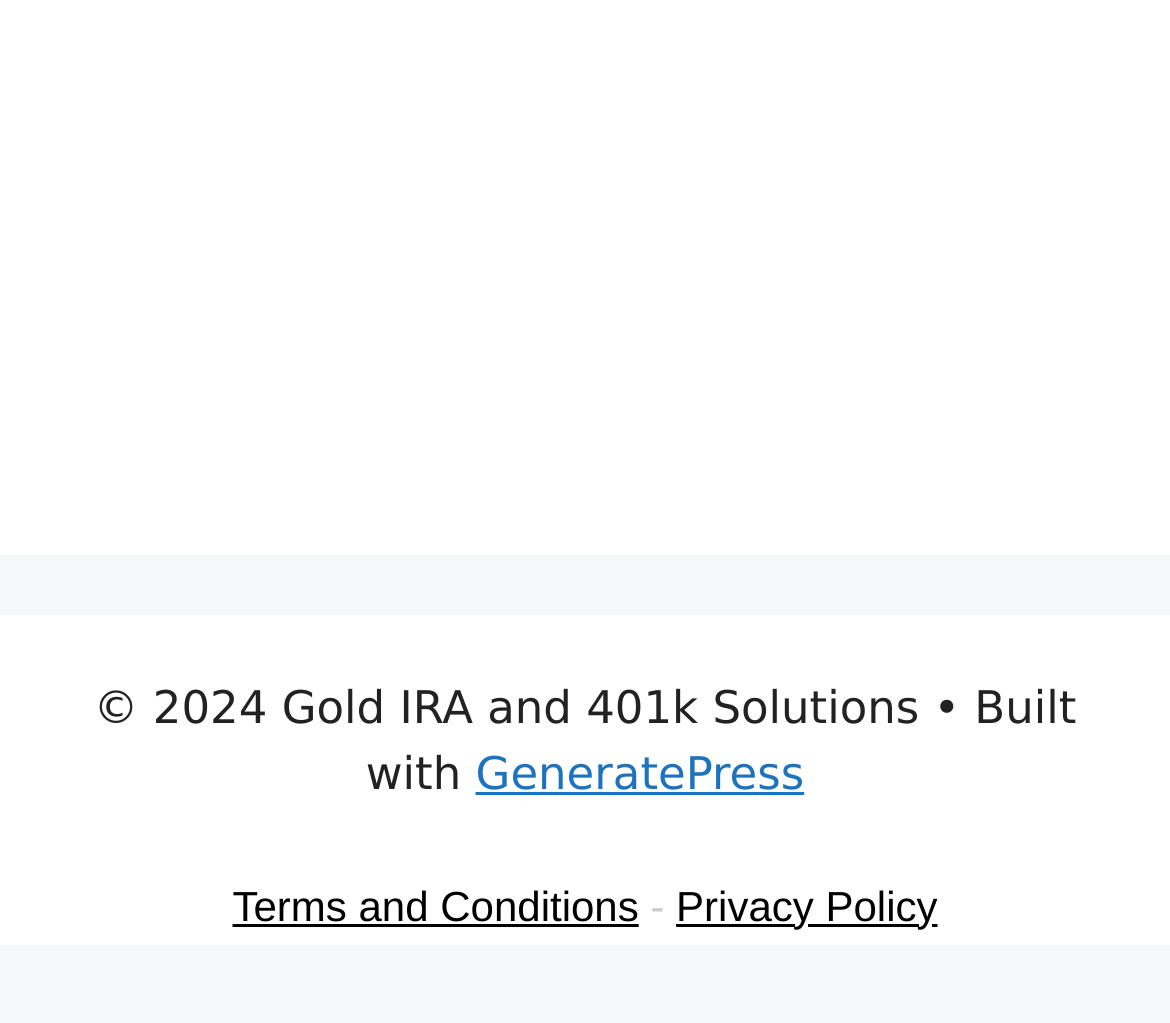What is the separator used between the links at the bottom of the webpage?
Based on the image, respond with a single word or phrase.

Hyphen